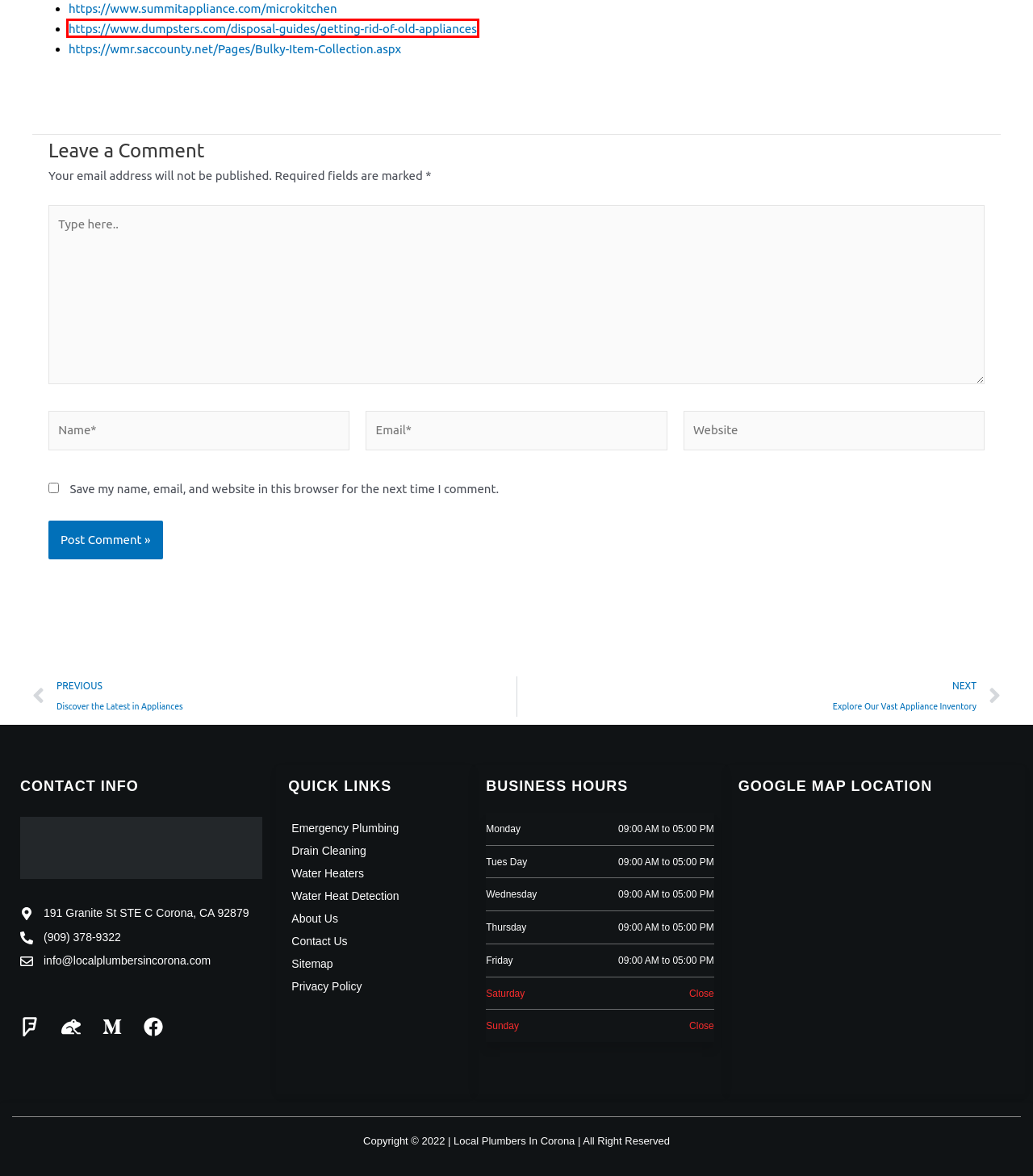Given a screenshot of a webpage with a red bounding box around an element, choose the most appropriate webpage description for the new page displayed after clicking the element within the bounding box. Here are the candidates:
A. Water Leak Detection Corona, CA – Local Plumbers In Corona
B. Sitemap – Local Plumbers In Corona
C. Water Heaters Corona, CA – Local Plumbers In Corona
D. Privacy Policy – Local Plumbers In Corona
E. Emergency Plumbing Corona, CA – Local Plumbers In Corona
F. How to Recycle or Dispose of Old Appliances | Dumpsters.com
G. Drain Cleaning Corona, CA – Local Plumbers In Corona
H. Explore Our Vast Appliance Inventory

F